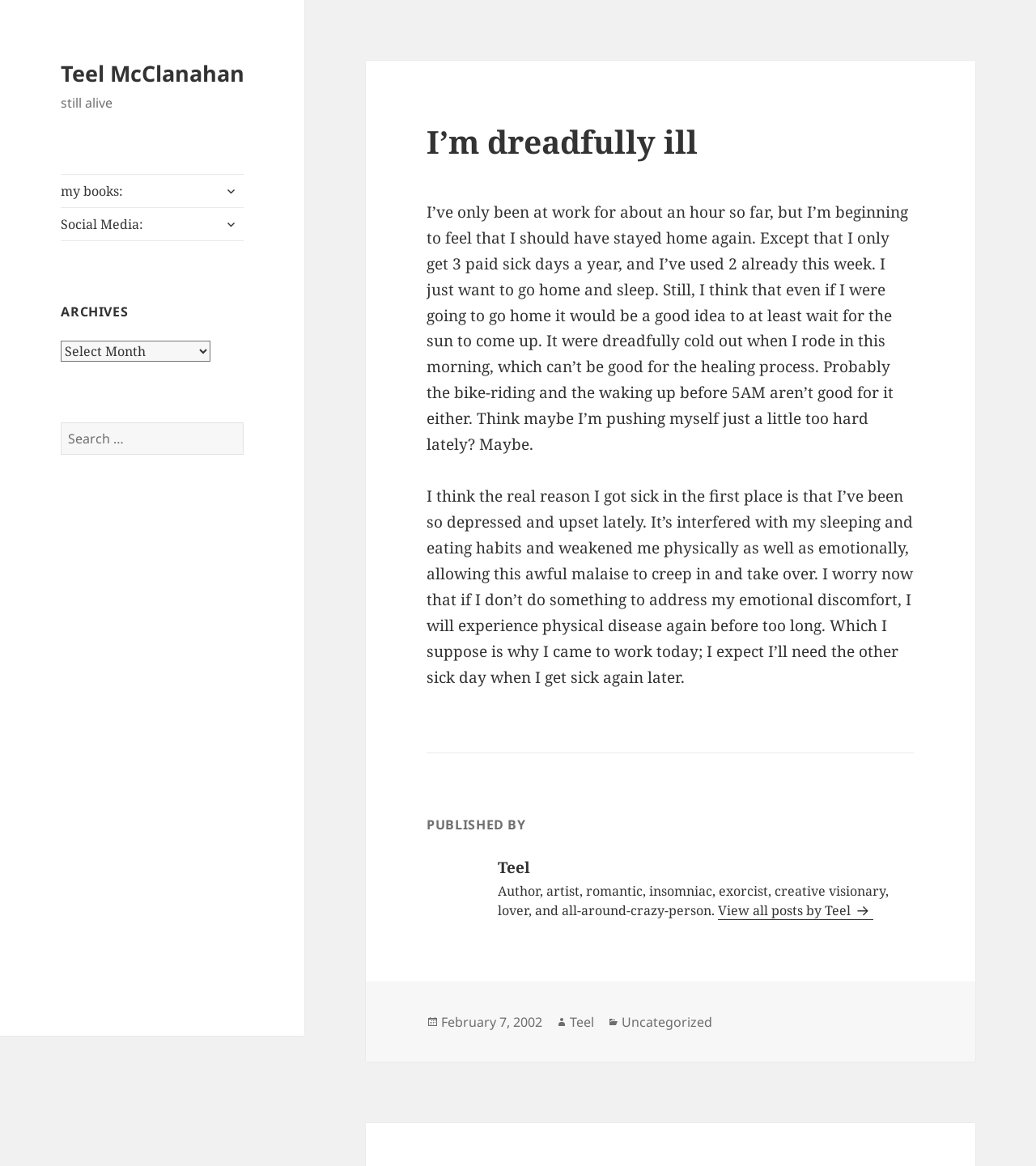Please find the bounding box for the UI component described as follows: "February 7, 2002".

[0.426, 0.869, 0.523, 0.885]